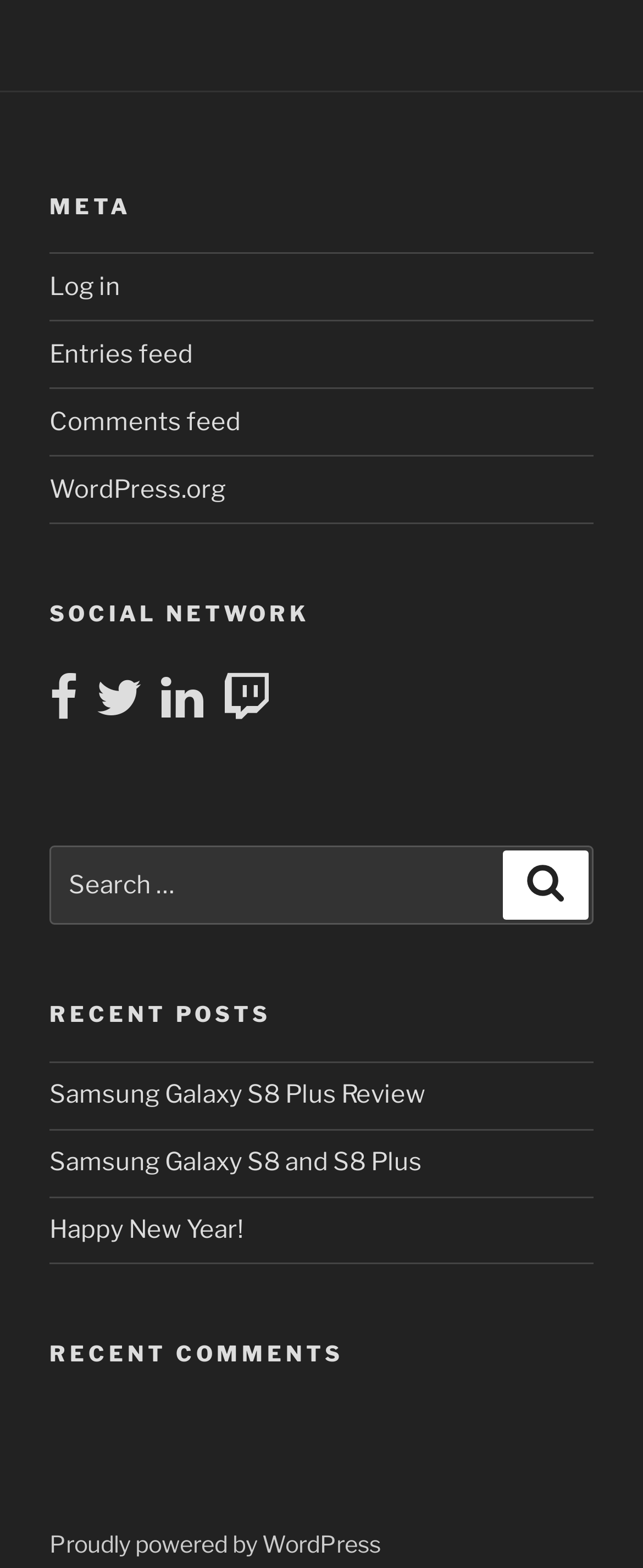What is the last item in the Recent Posts section?
Look at the image and construct a detailed response to the question.

I looked at the navigation element with the heading 'RECENT POSTS' and found the last link element with the text 'Happy New Year!'.